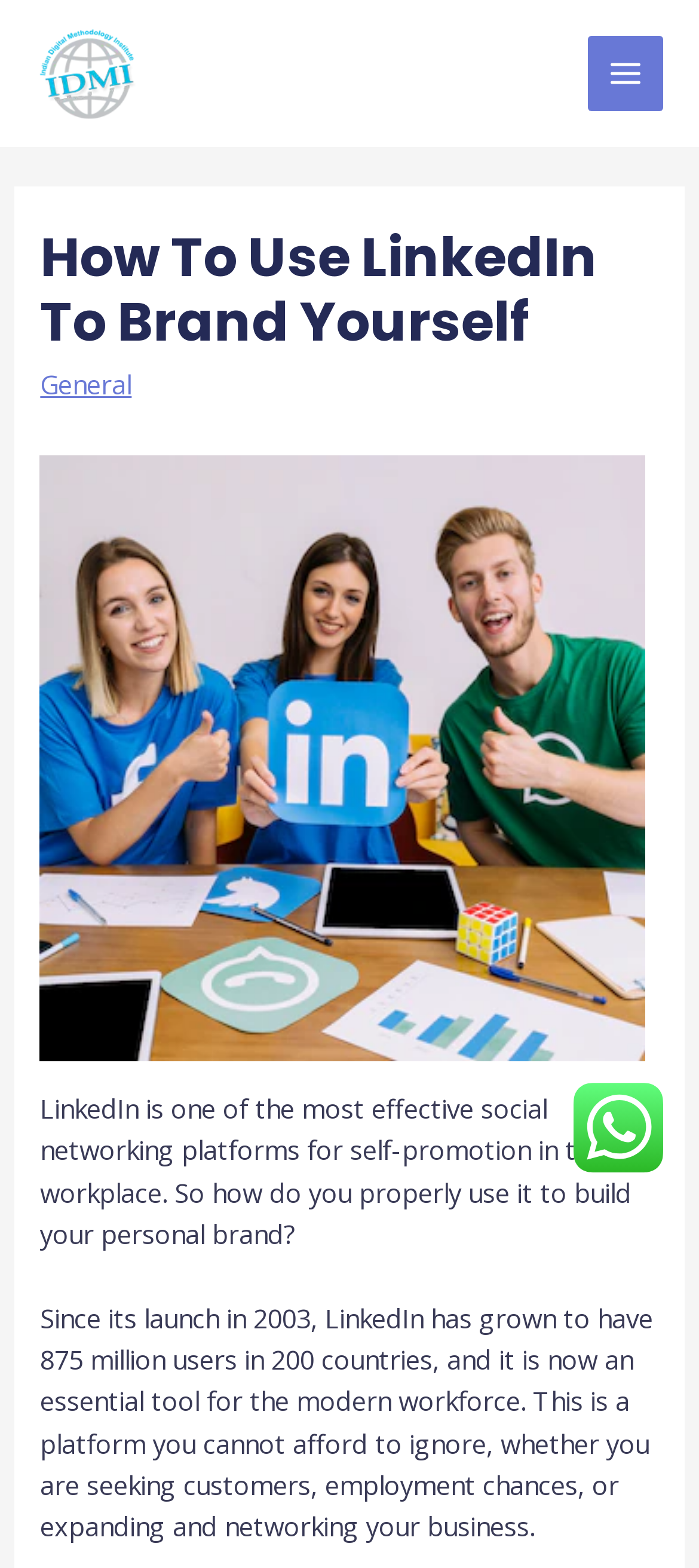Find the bounding box coordinates of the UI element according to this description: "Main Menu".

[0.841, 0.023, 0.949, 0.071]